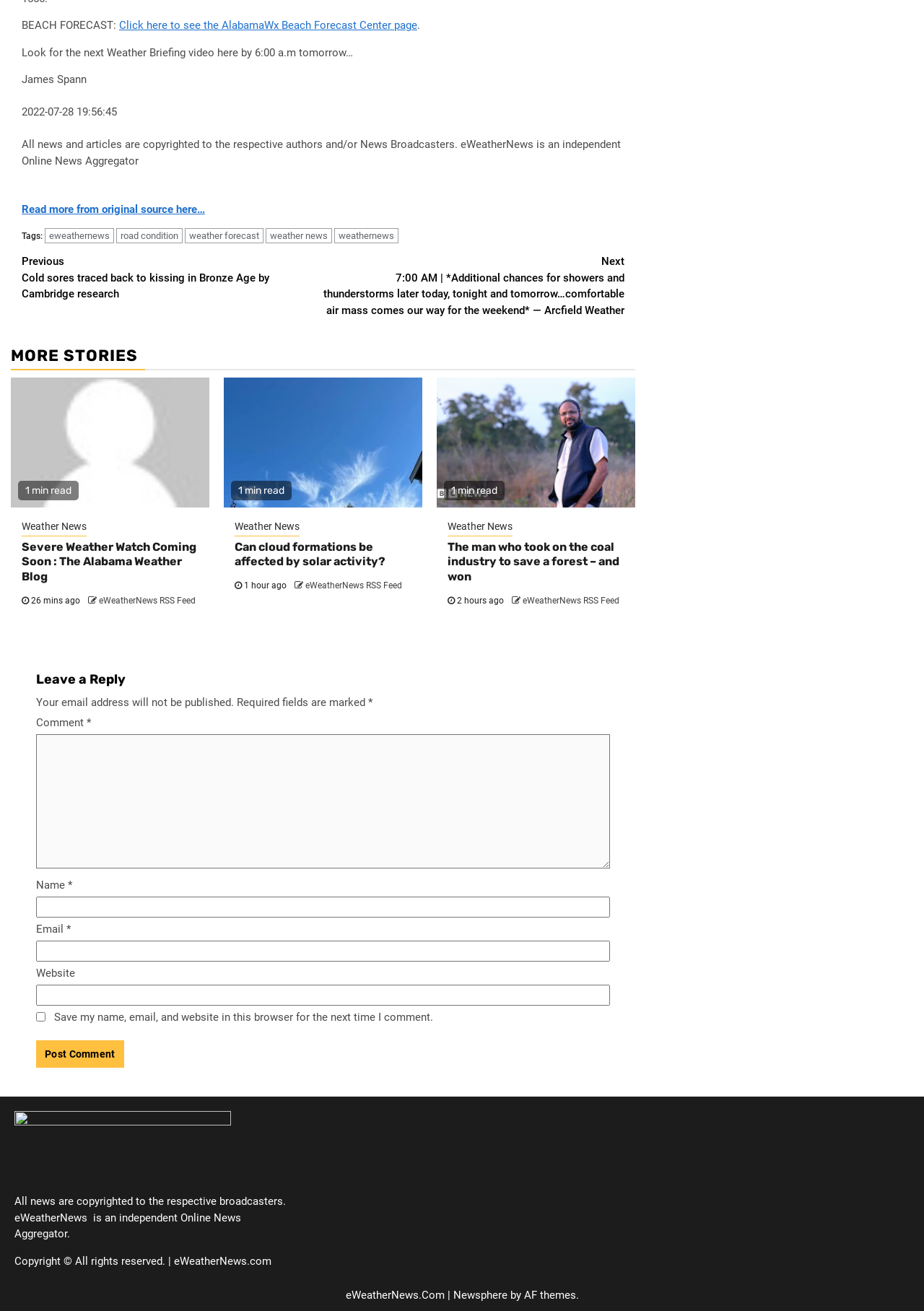Analyze the image and deliver a detailed answer to the question: What is the purpose of the textbox labeled 'Email'?

I found a form on the webpage with a textbox labeled 'Email' and a description 'Your email address will not be published.'. This suggests that the purpose of the textbox is to enter an email address, likely for commenting or subscribing to the website.